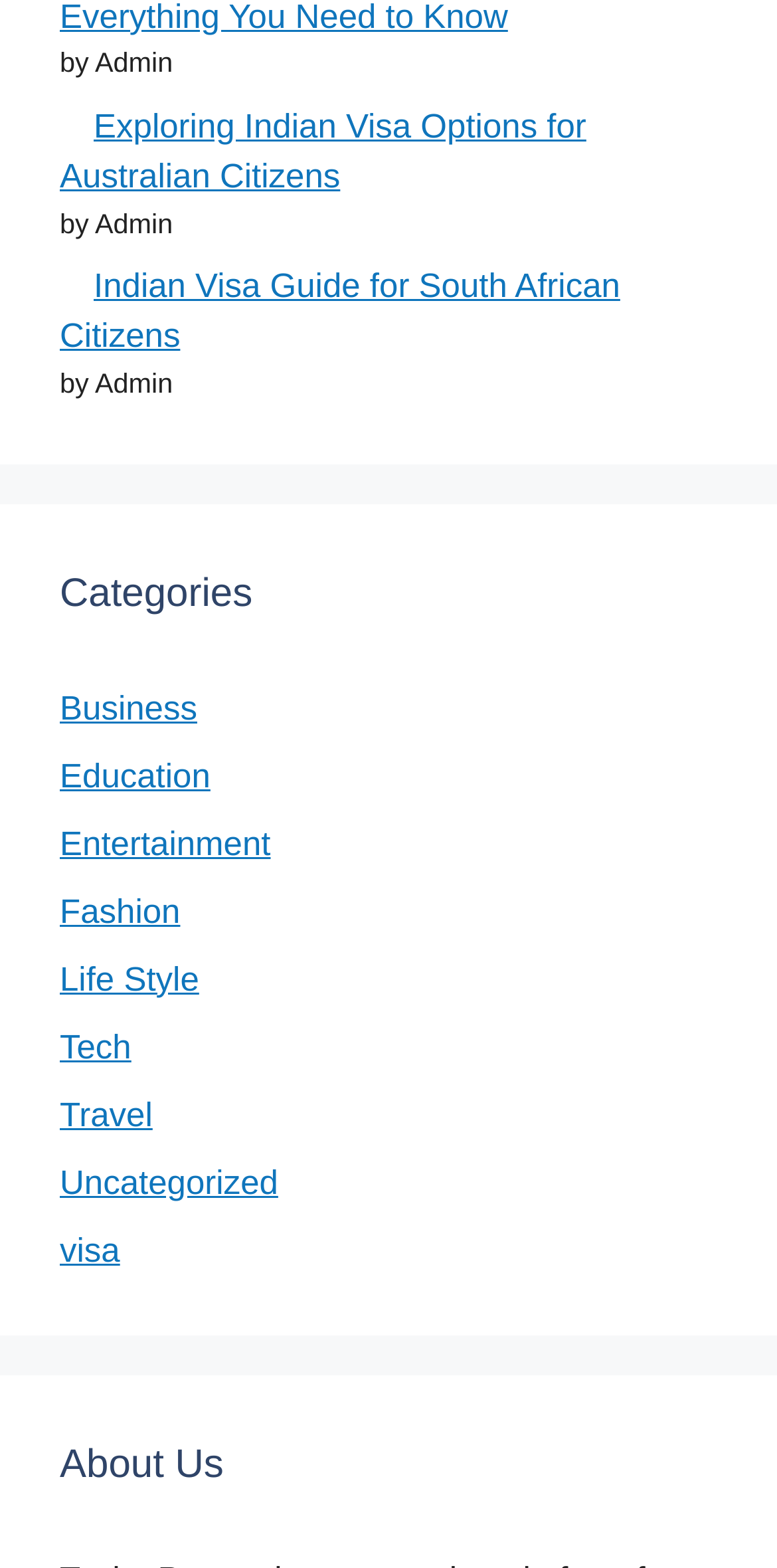Locate the bounding box coordinates of the clickable part needed for the task: "Explore the Travel category".

[0.077, 0.699, 0.196, 0.723]